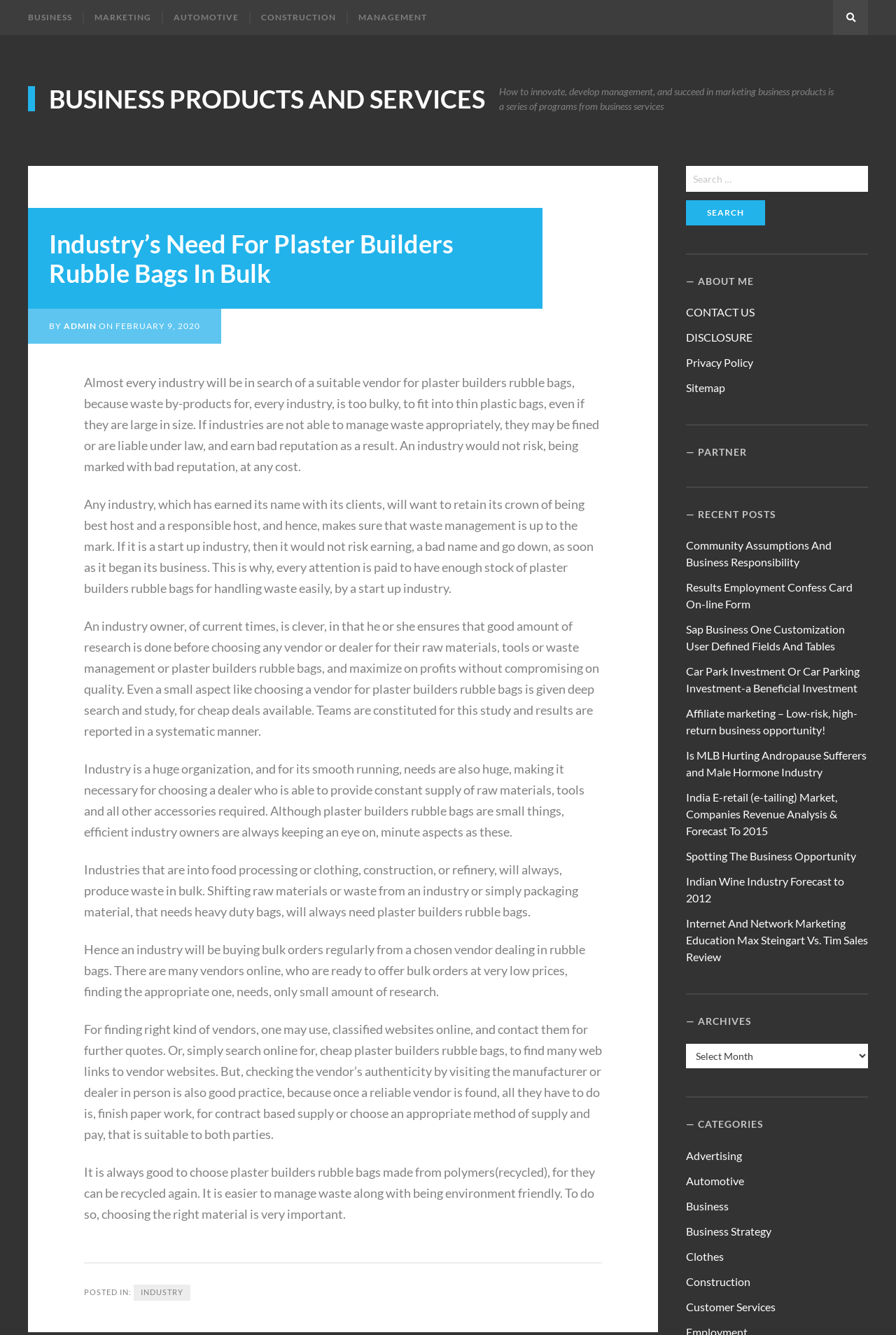Find and specify the bounding box coordinates that correspond to the clickable region for the instruction: "View recent posts".

[0.766, 0.381, 0.969, 0.39]